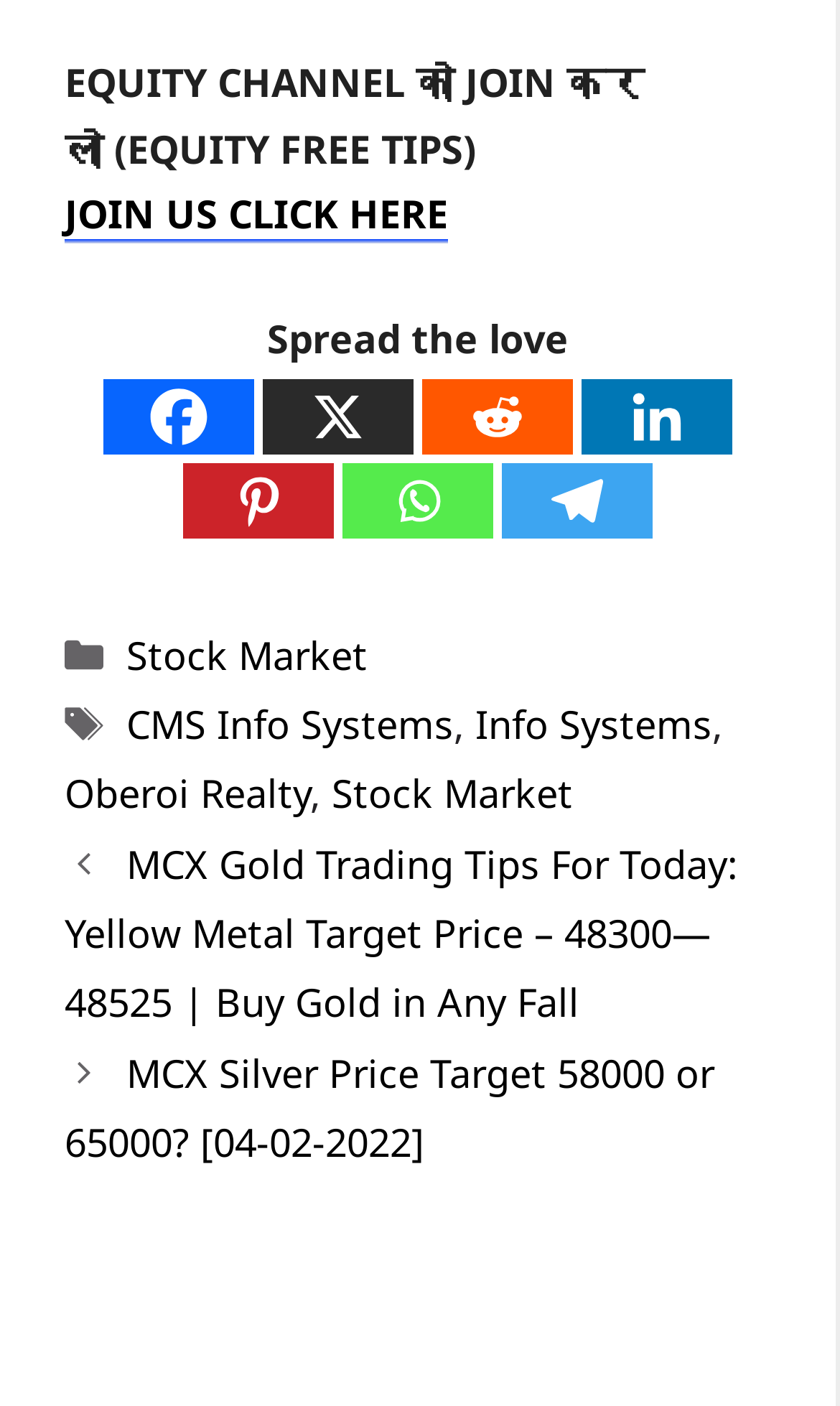Specify the bounding box coordinates of the element's region that should be clicked to achieve the following instruction: "Read about Stock Market". The bounding box coordinates consist of four float numbers between 0 and 1, in the format [left, top, right, bottom].

[0.151, 0.447, 0.438, 0.483]